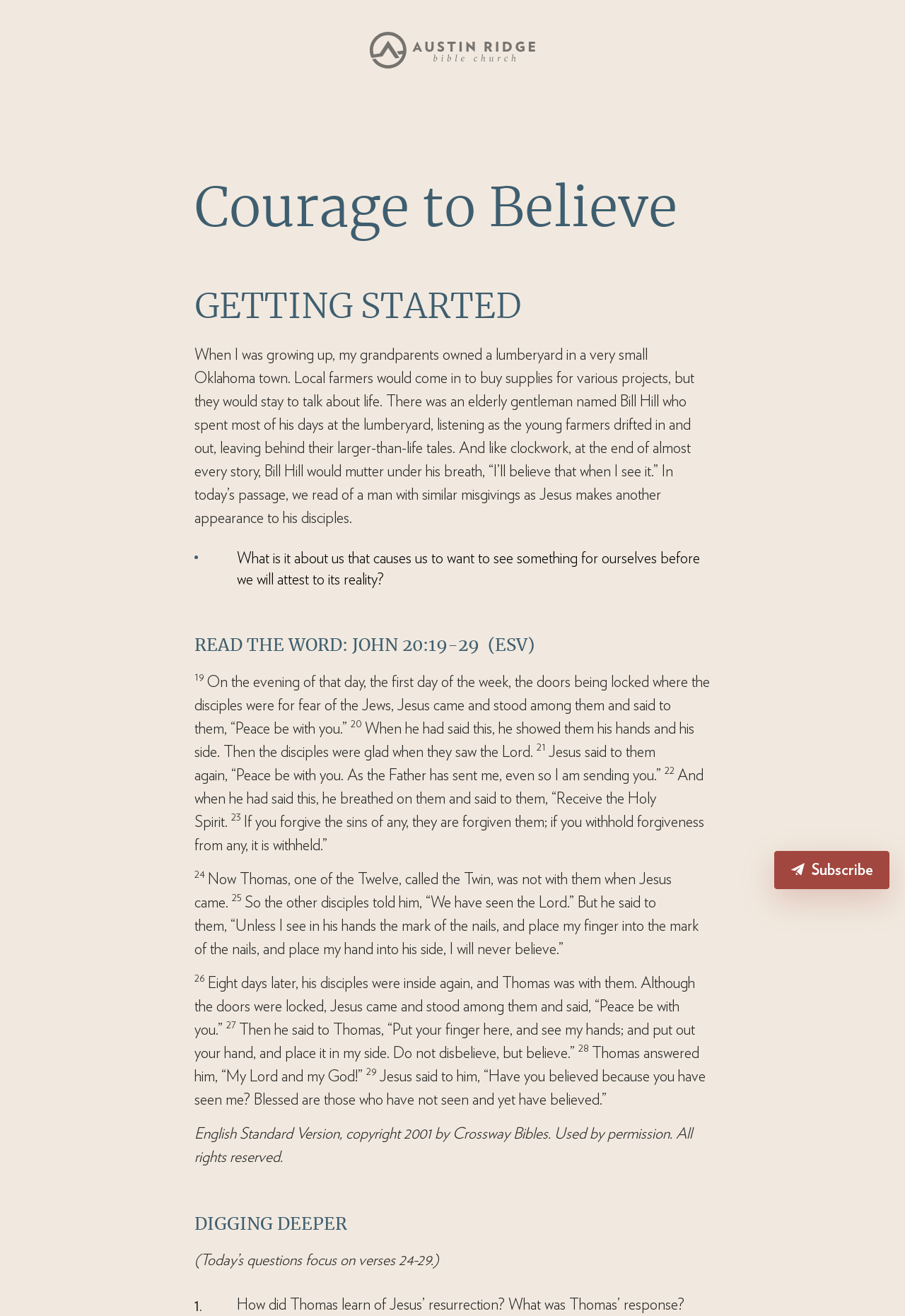Please provide the main heading of the webpage content.

Courage to Believe